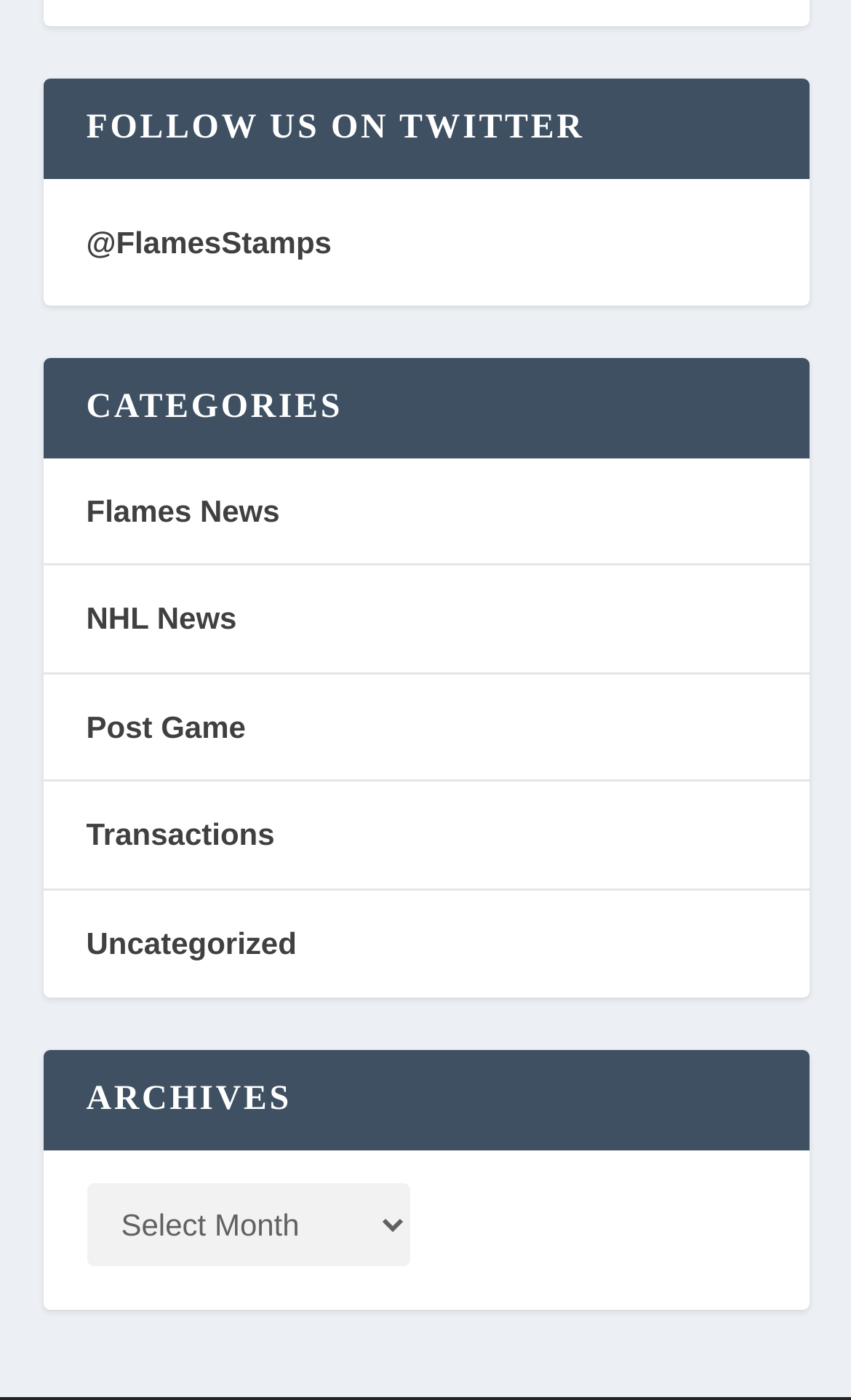Given the element description: "@FlamesStamps", predict the bounding box coordinates of the UI element it refers to, using four float numbers between 0 and 1, i.e., [left, top, right, bottom].

[0.101, 0.16, 0.39, 0.185]